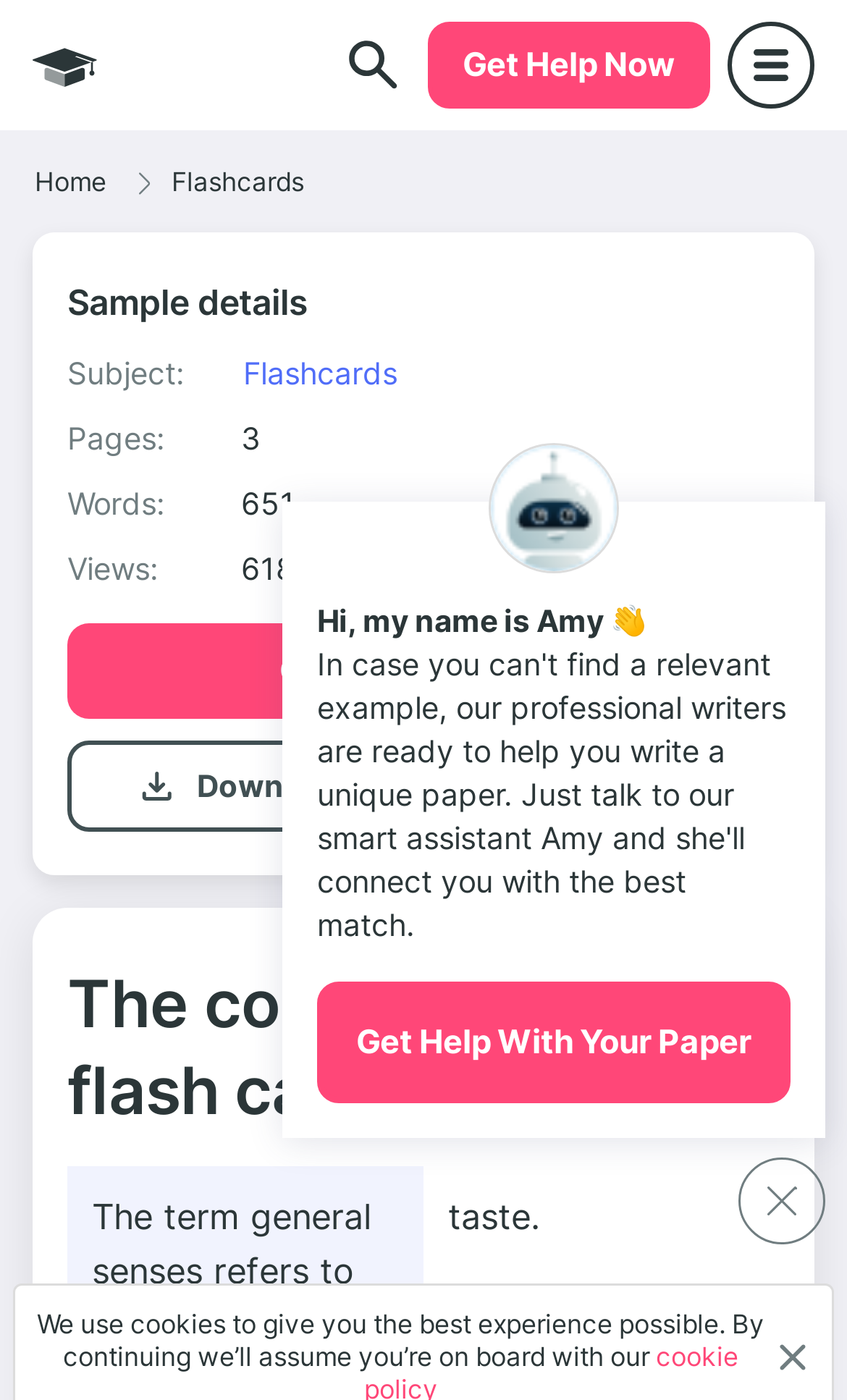How many views does the paper have?
Using the image as a reference, give a one-word or short phrase answer.

618